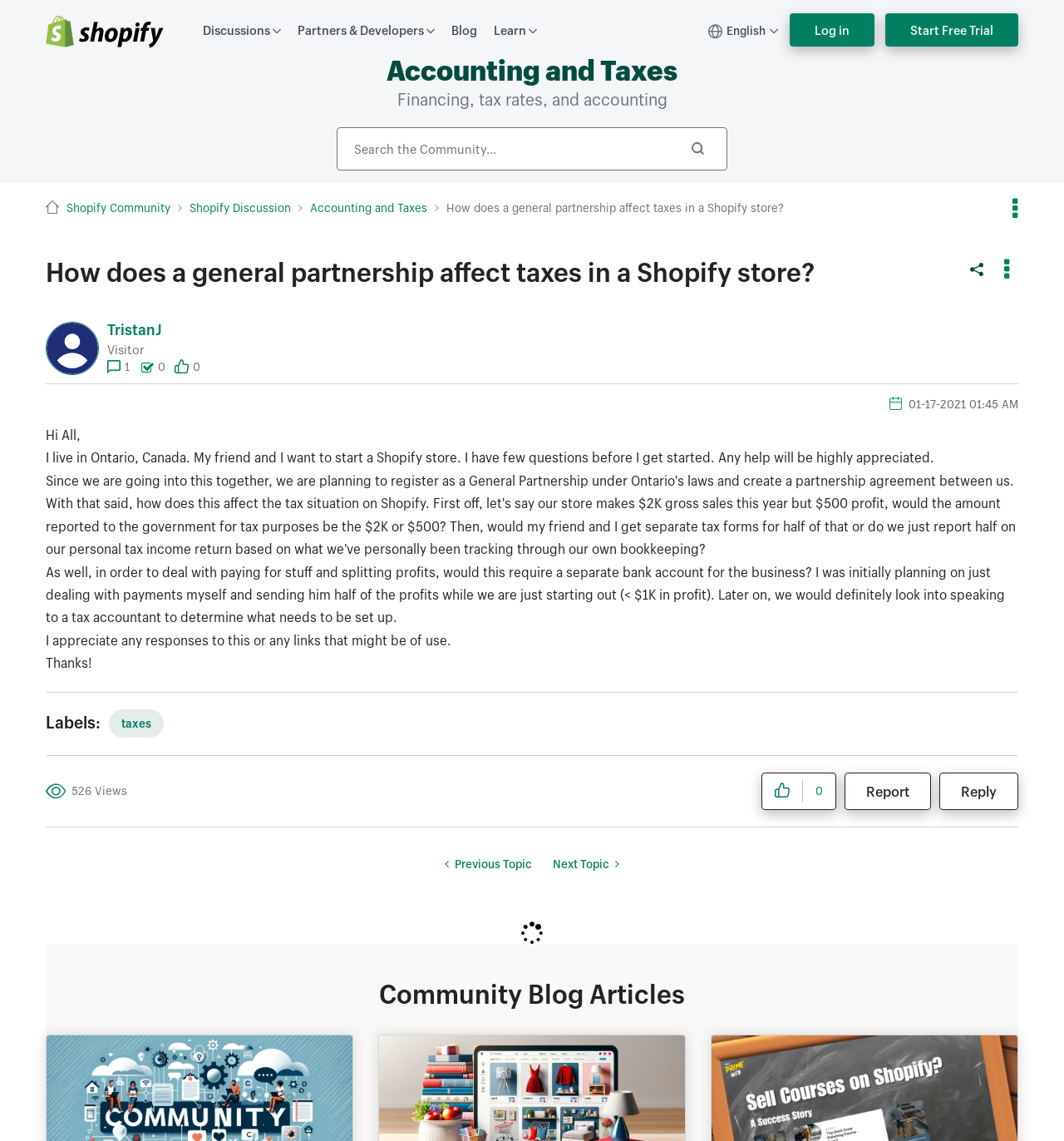Identify the bounding box coordinates of the region that needs to be clicked to carry out this instruction: "Click on 'Logo Styles'". Provide these coordinates as four float numbers ranging from 0 to 1, i.e., [left, top, right, bottom].

None